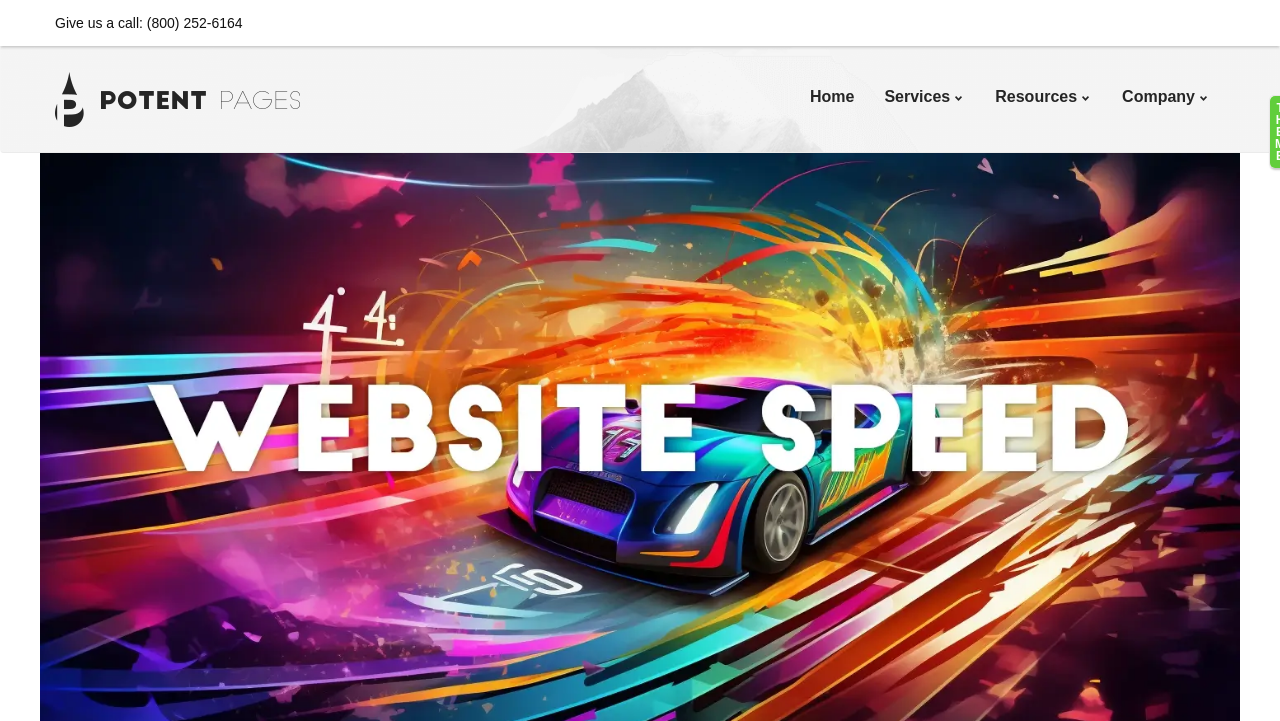Deliver a detailed narrative of the webpage's visual and textual elements.

The webpage is titled "Improving Website Speed in 2024 | Potent Pages". At the top left corner, there is a call-to-action section with the text "Give us a call:" followed by a phone number "(800) 252-6164". 

Below this section, there is a navigation menu with a logo "Potent Pages Home" on the left, which is an image. To the right of the logo, there are four text links: "Home", "Services", "Resources", and "Company", arranged horizontally in that order.